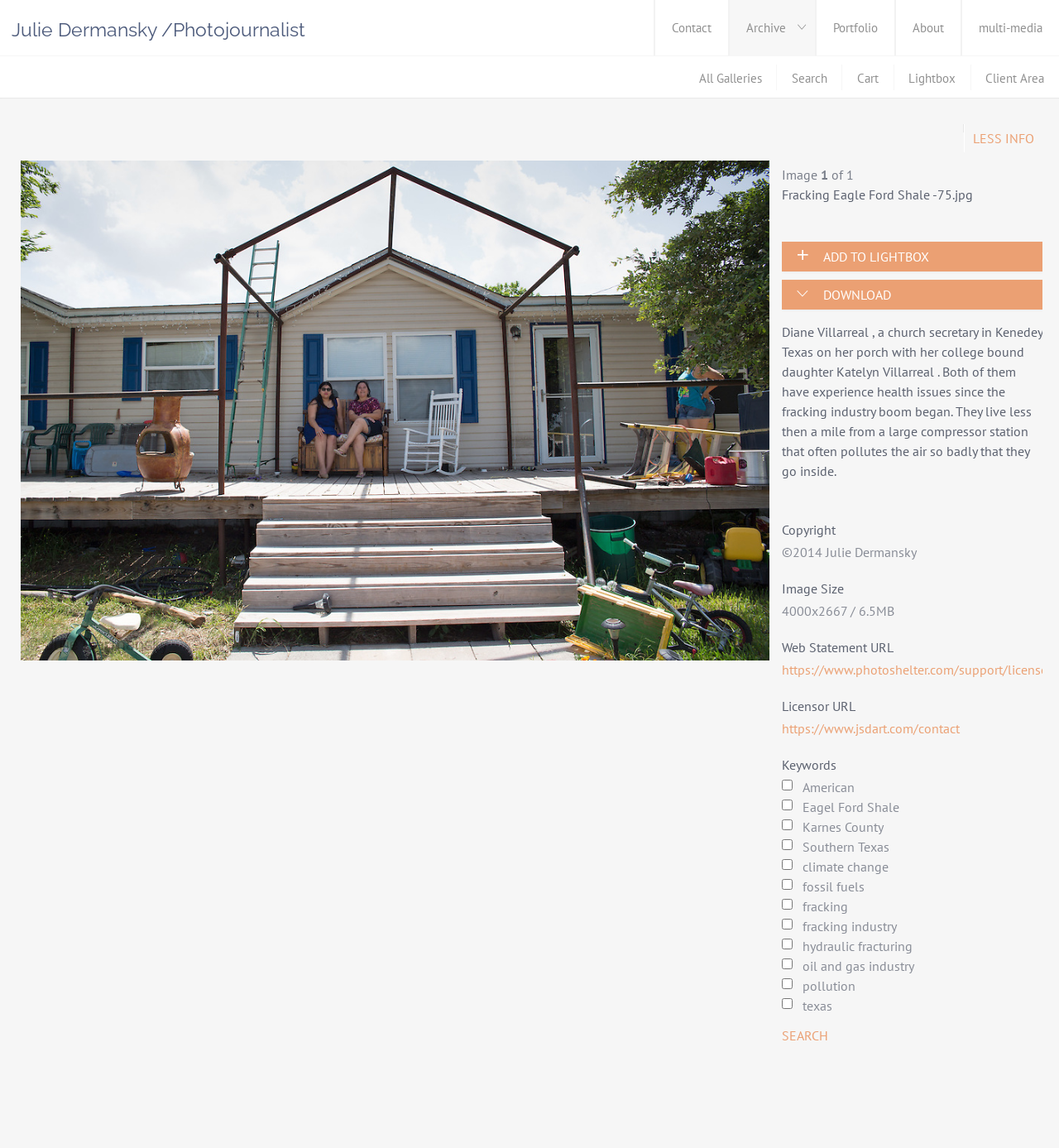Identify the primary heading of the webpage and provide its text.

Julie Dermansky /Photojournalist